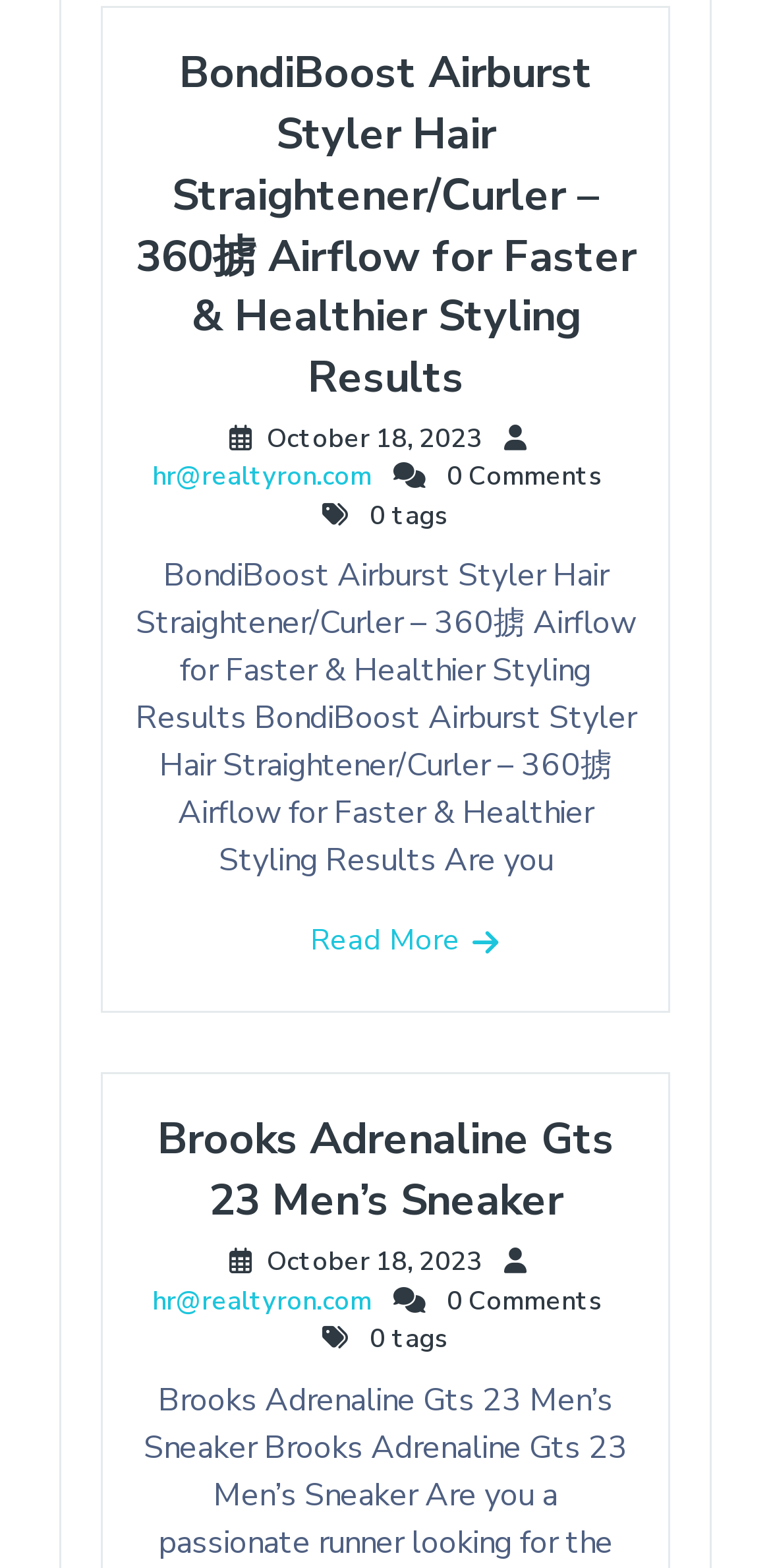What is the name of the sneaker in the second post?
Please provide a single word or phrase in response based on the screenshot.

Brooks Adrenaline Gts 23